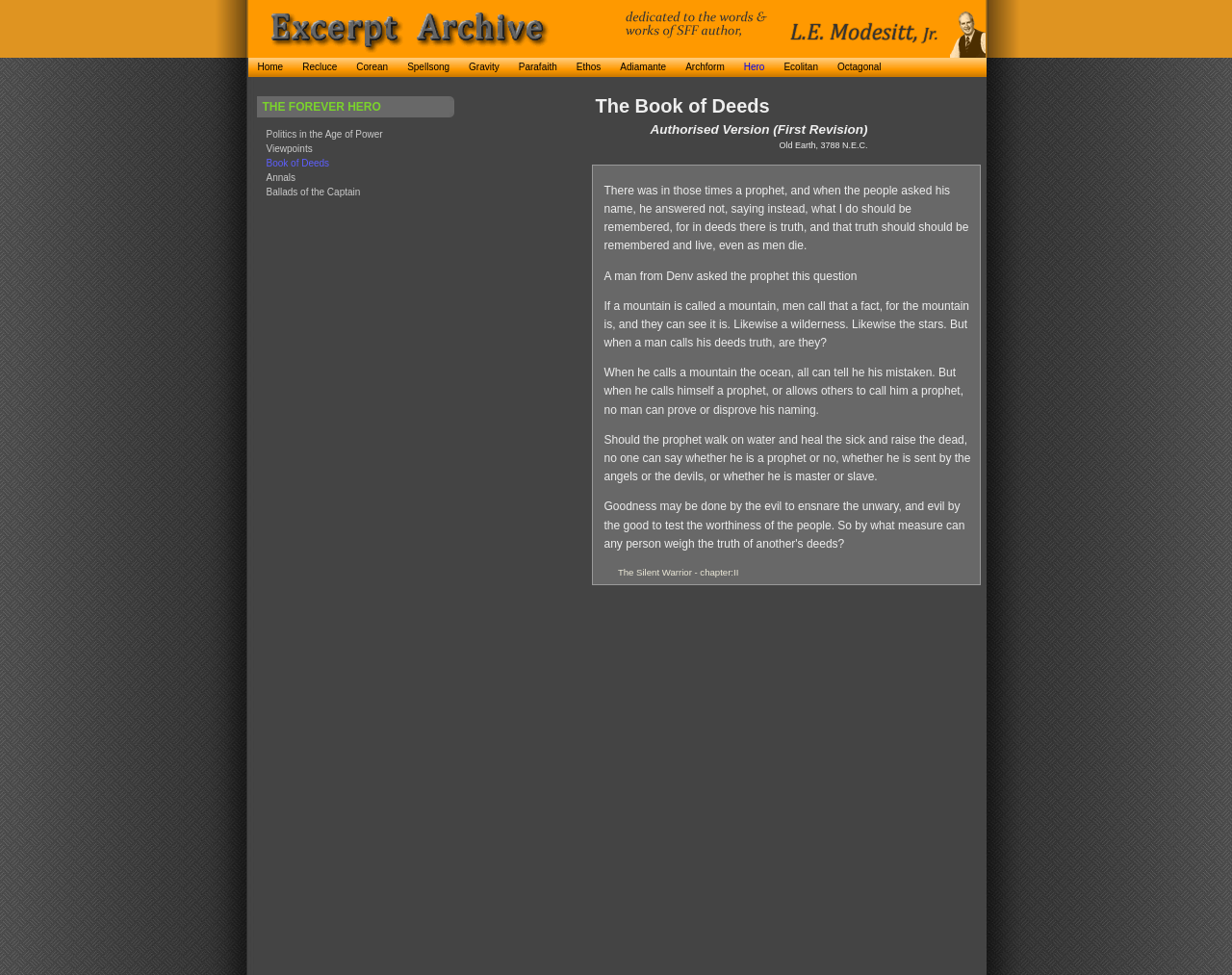Give a one-word or short phrase answer to the question: 
How many links are in the top navigation bar?

14